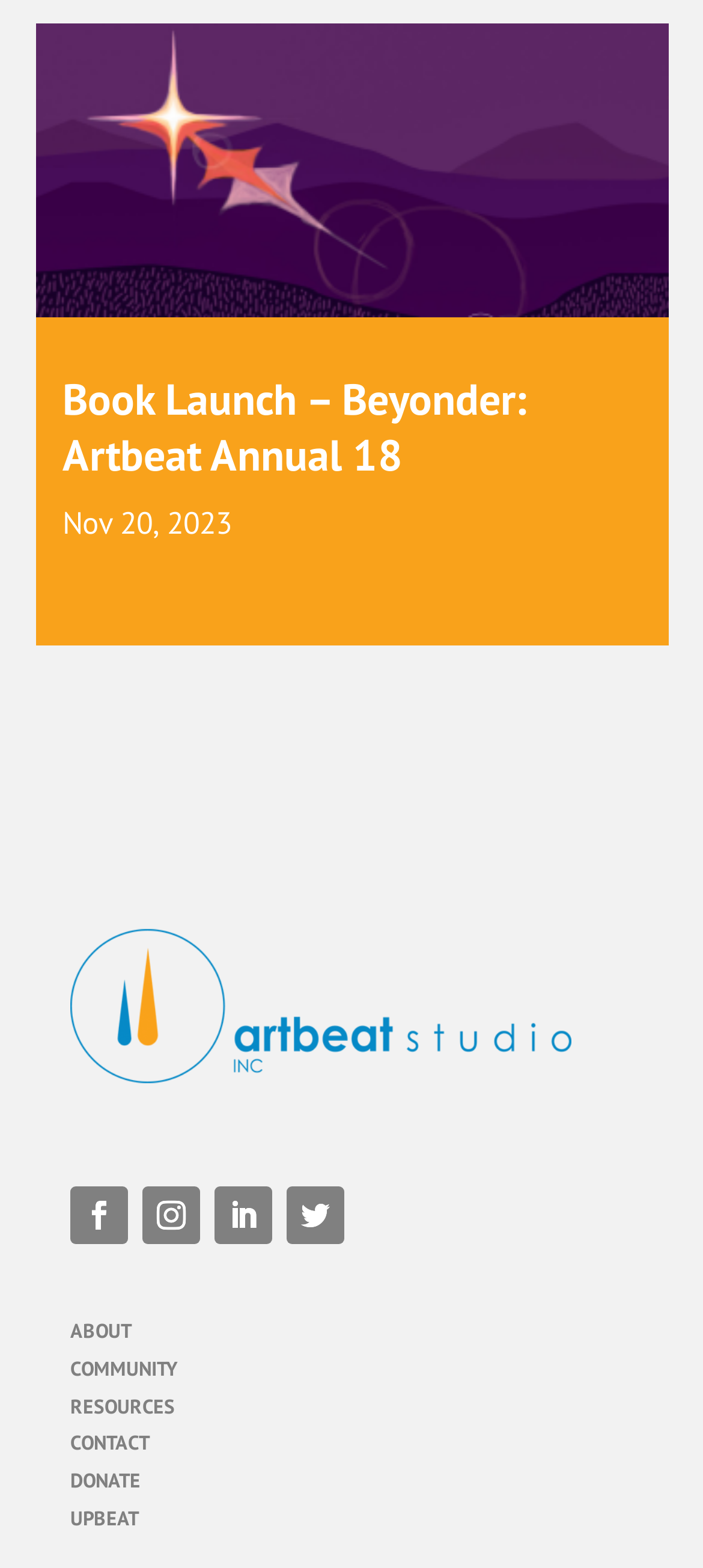Please provide the bounding box coordinates for the element that needs to be clicked to perform the following instruction: "Check the date of the event". The coordinates should be given as four float numbers between 0 and 1, i.e., [left, top, right, bottom].

[0.088, 0.321, 0.329, 0.346]